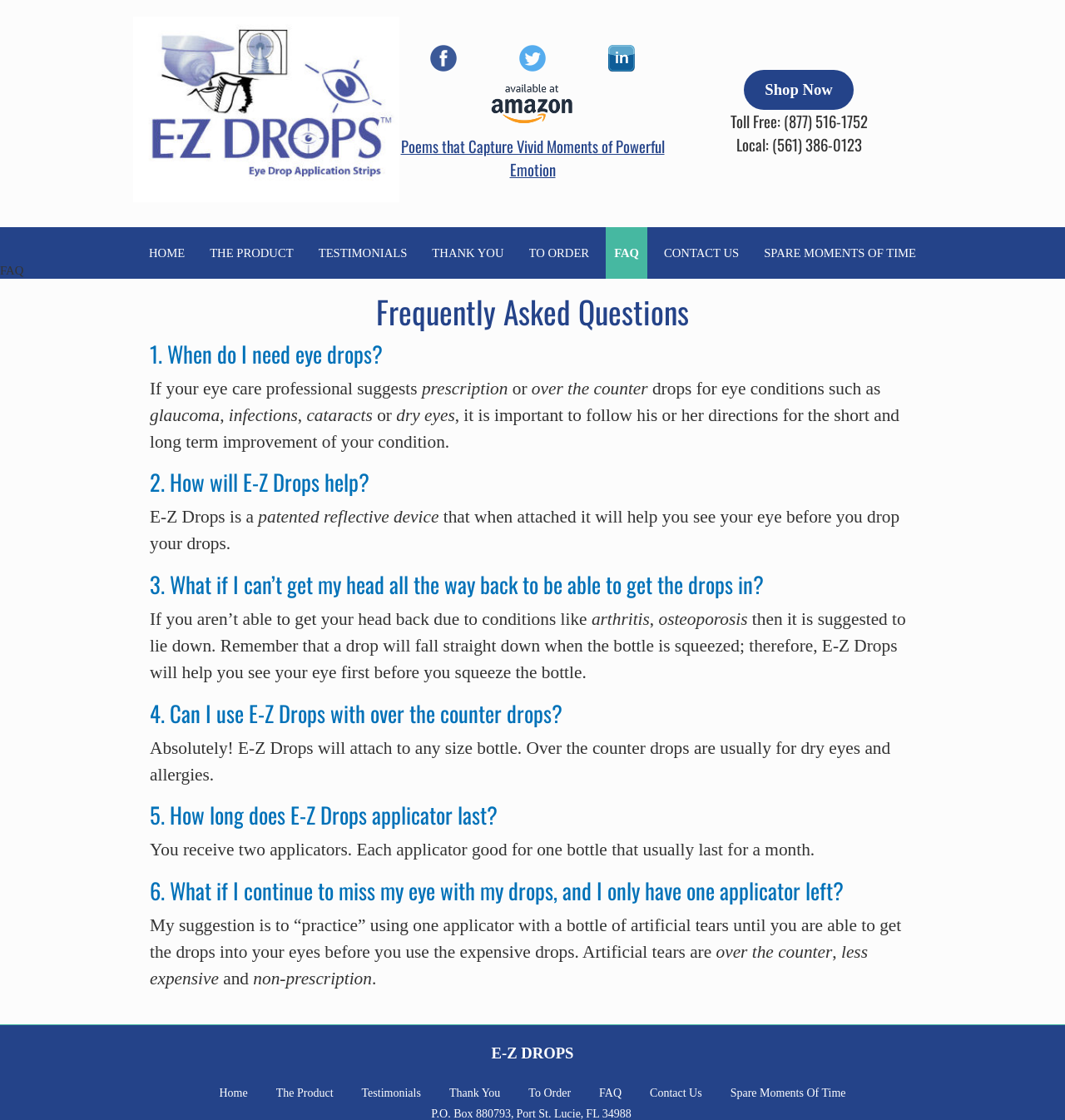What should I do if I continue to miss my eye with my drops and only have one applicator left?
From the image, provide a succinct answer in one word or a short phrase.

Practice with artificial tears